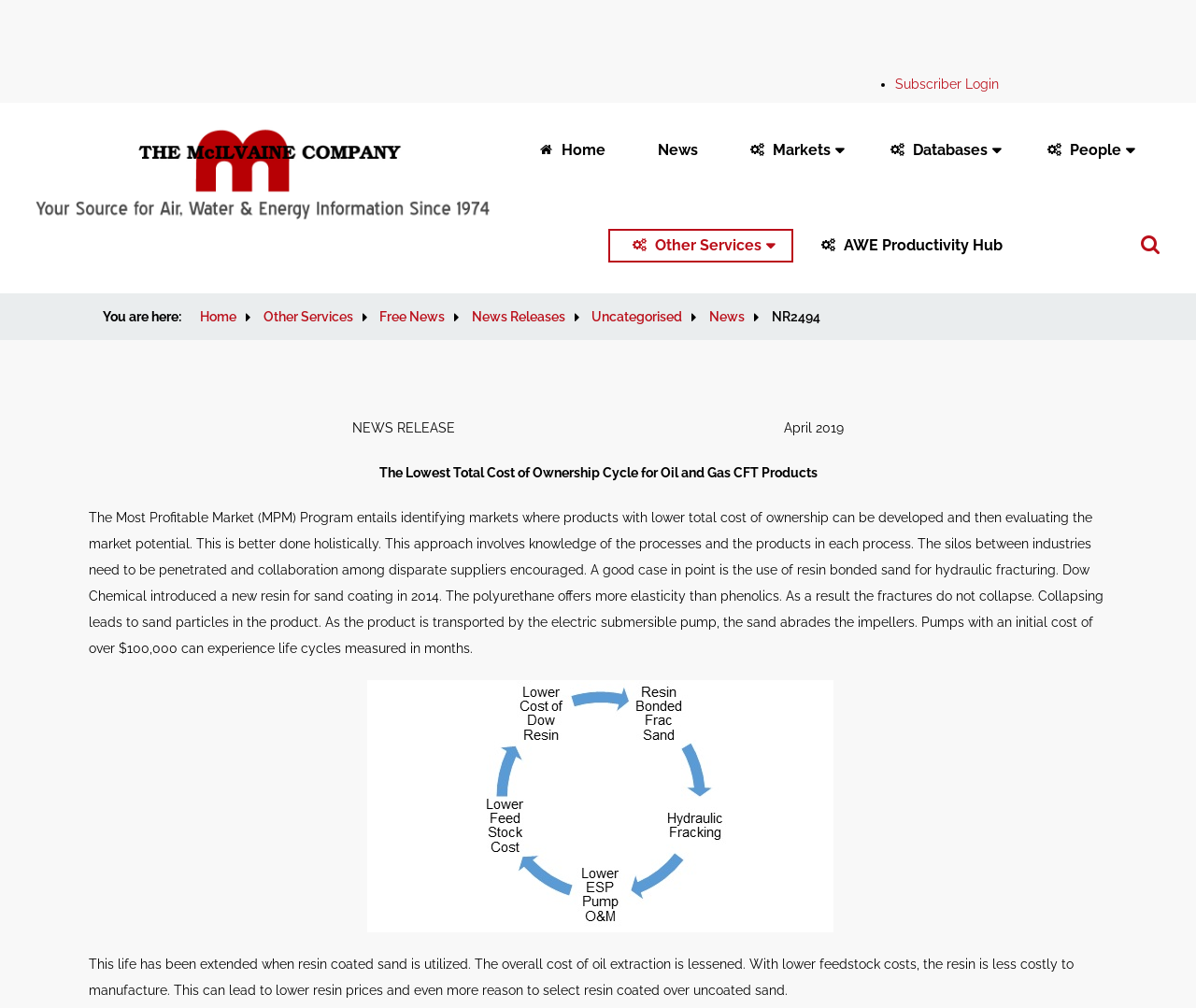Provide the bounding box coordinates for the area that should be clicked to complete the instruction: "Search for something".

[0.747, 0.222, 0.943, 0.269]